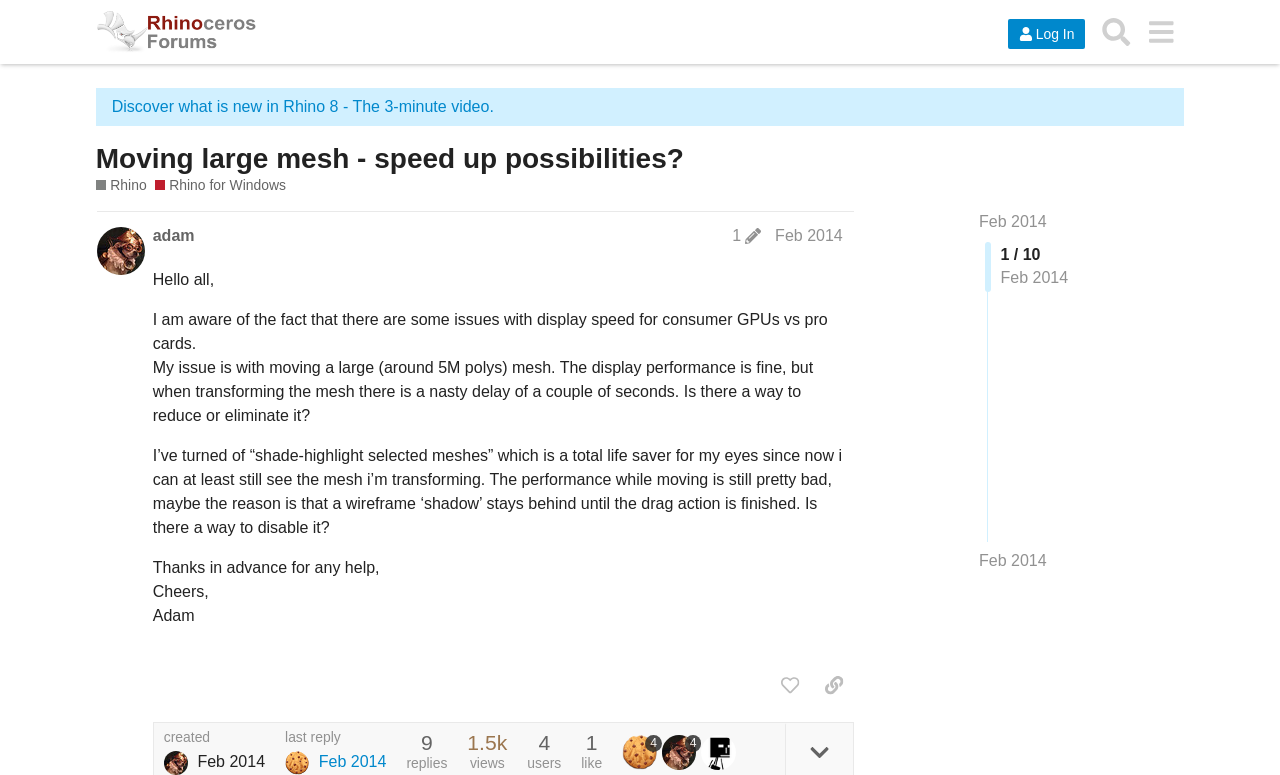Based on the visual content of the image, answer the question thoroughly: What is the date of the last reply in the topic 'Moving large mesh - speed up possibilities?'?

The date of the last reply in the topic 'Moving large mesh - speed up possibilities?' is Feb 12, 2014 10:04 pm as indicated by the text 'Feb 12, 2014 10:04 pm' next to the label 'last reply'.